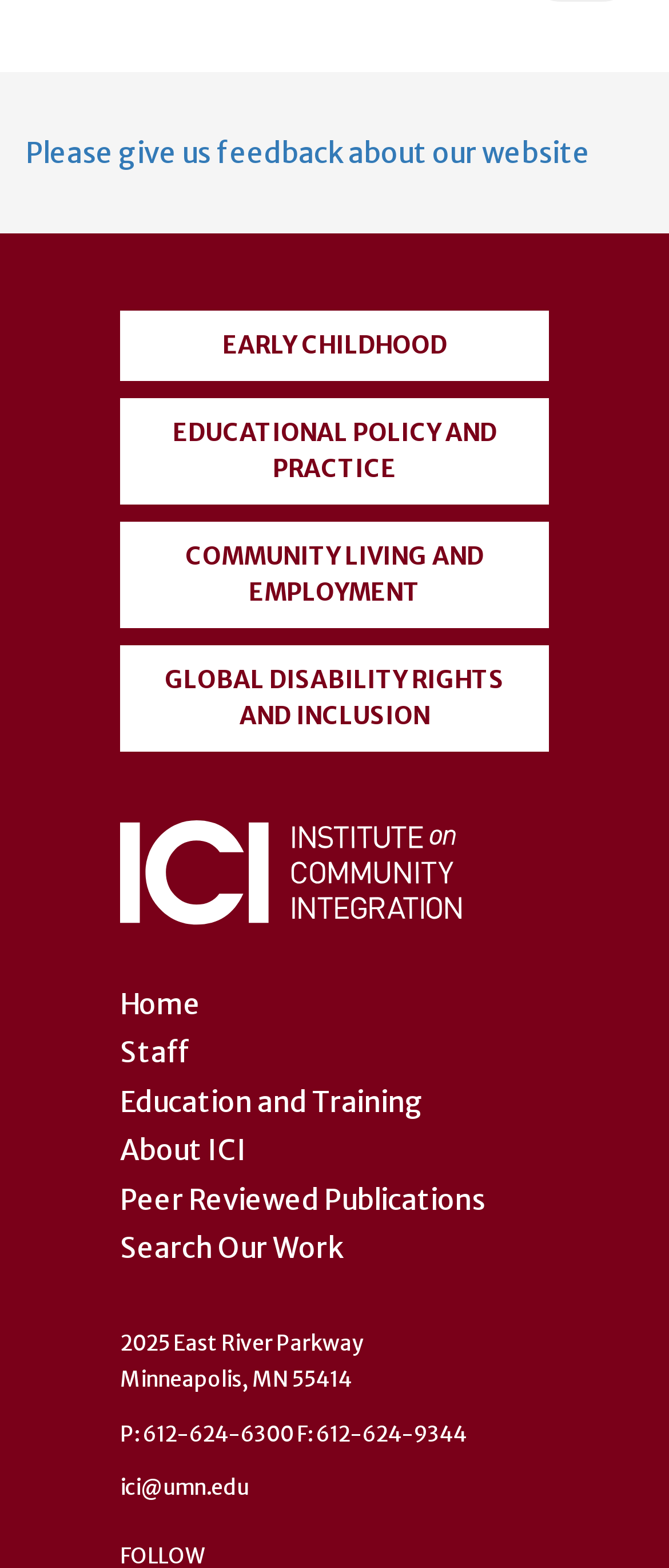How many main categories are listed?
Look at the image and respond to the question as thoroughly as possible.

The main categories are listed as links with static text descriptions, namely 'Early Childhood', 'Educational Policy and Practice', 'Community Living and Employment', and 'Global Disability Rights and Inclusion'. There are 4 main categories in total.